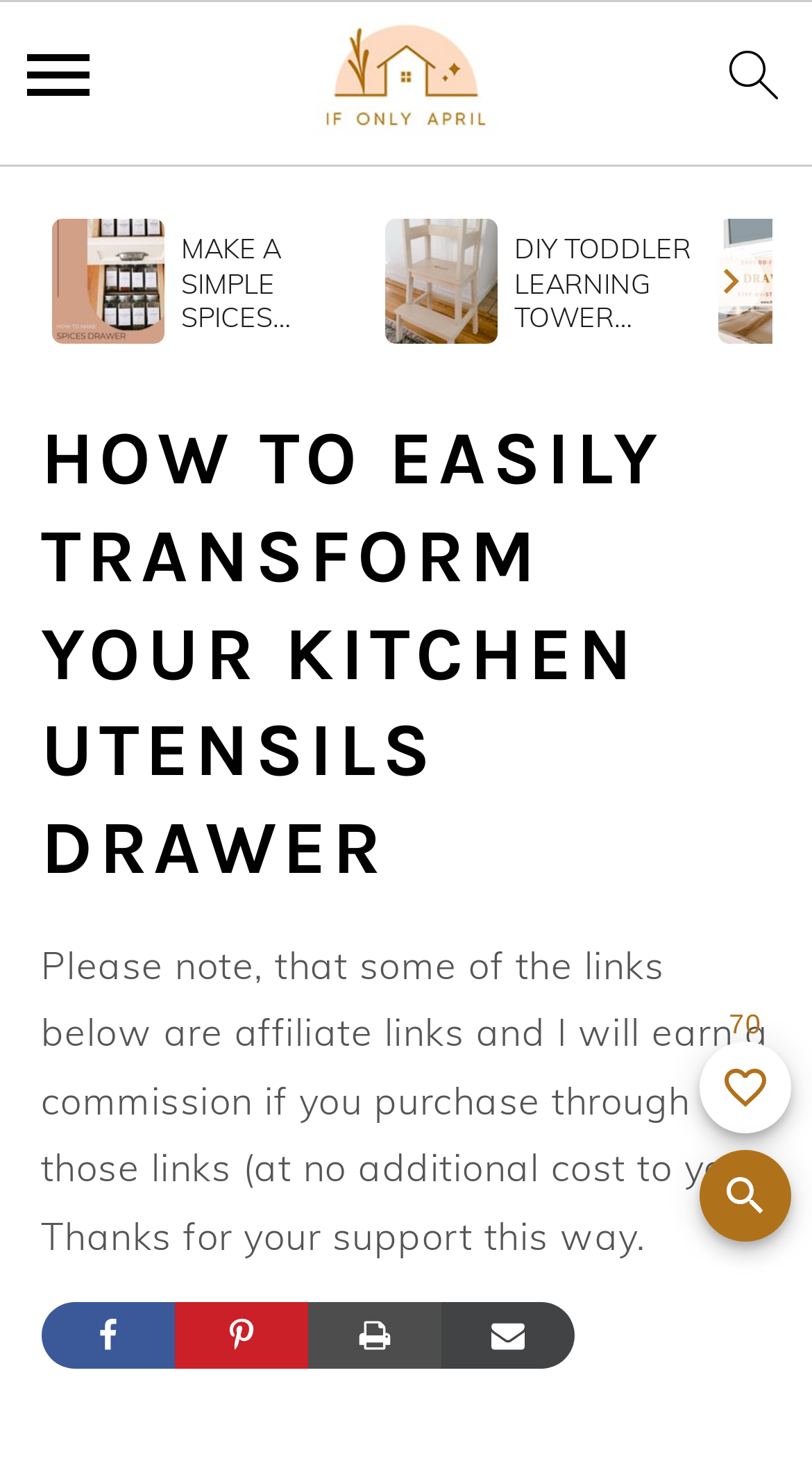Can you specify the bounding box coordinates of the area that needs to be clicked to fulfill the following instruction: "add to favorites"?

[0.862, 0.714, 0.974, 0.777]